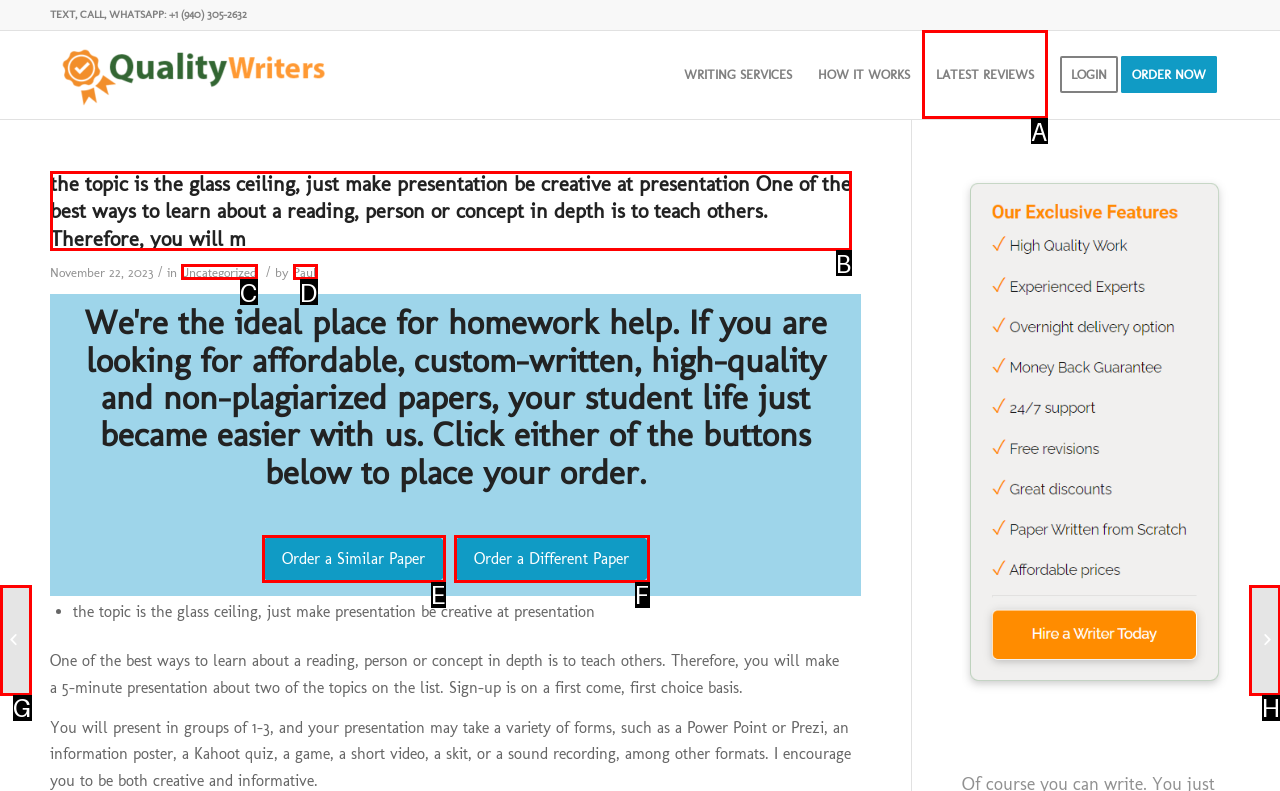Select the correct UI element to click for this task: Read the latest reviews.
Answer using the letter from the provided options.

A